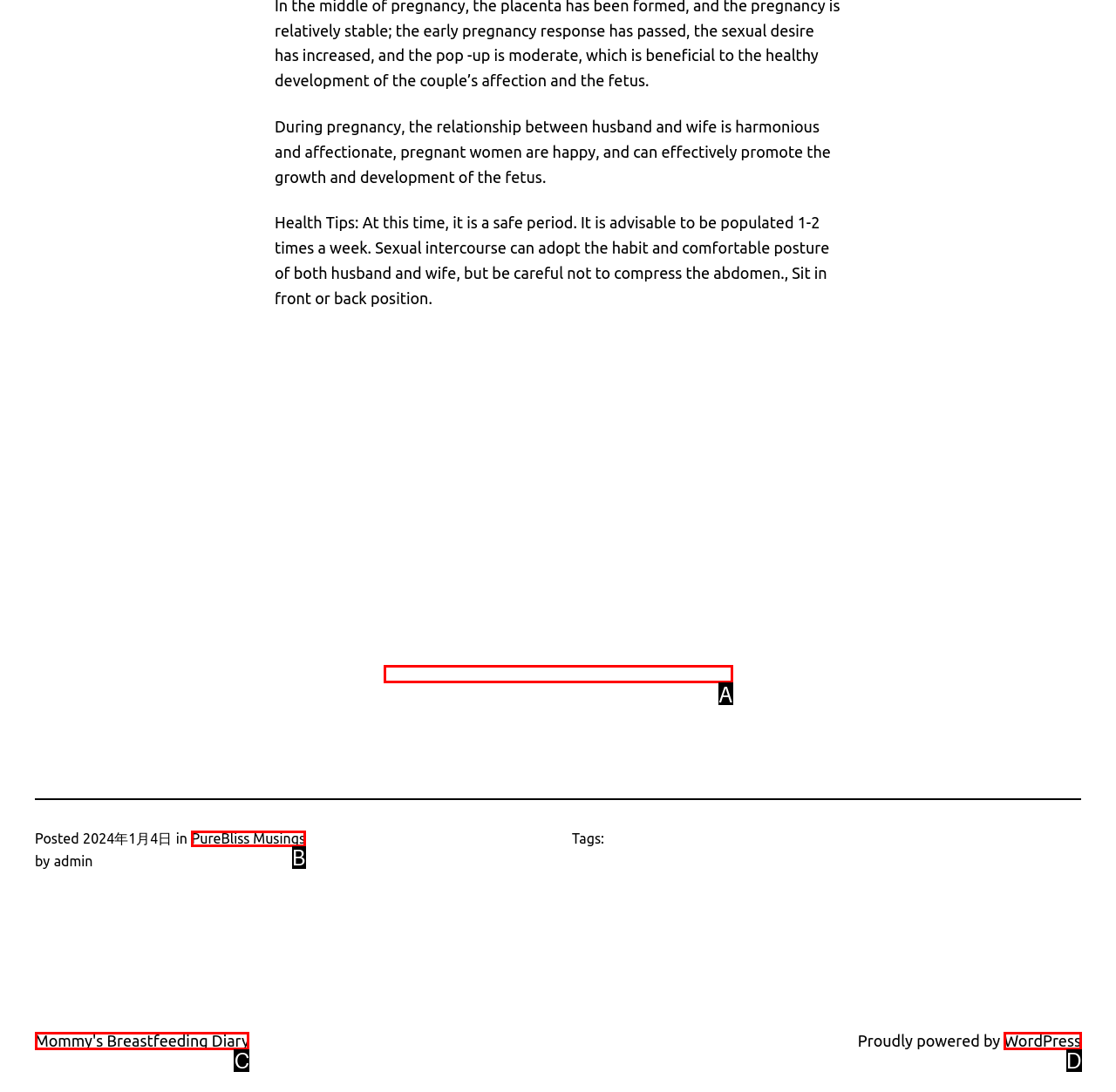Identify the UI element described as: Inspections
Answer with the option's letter directly.

None